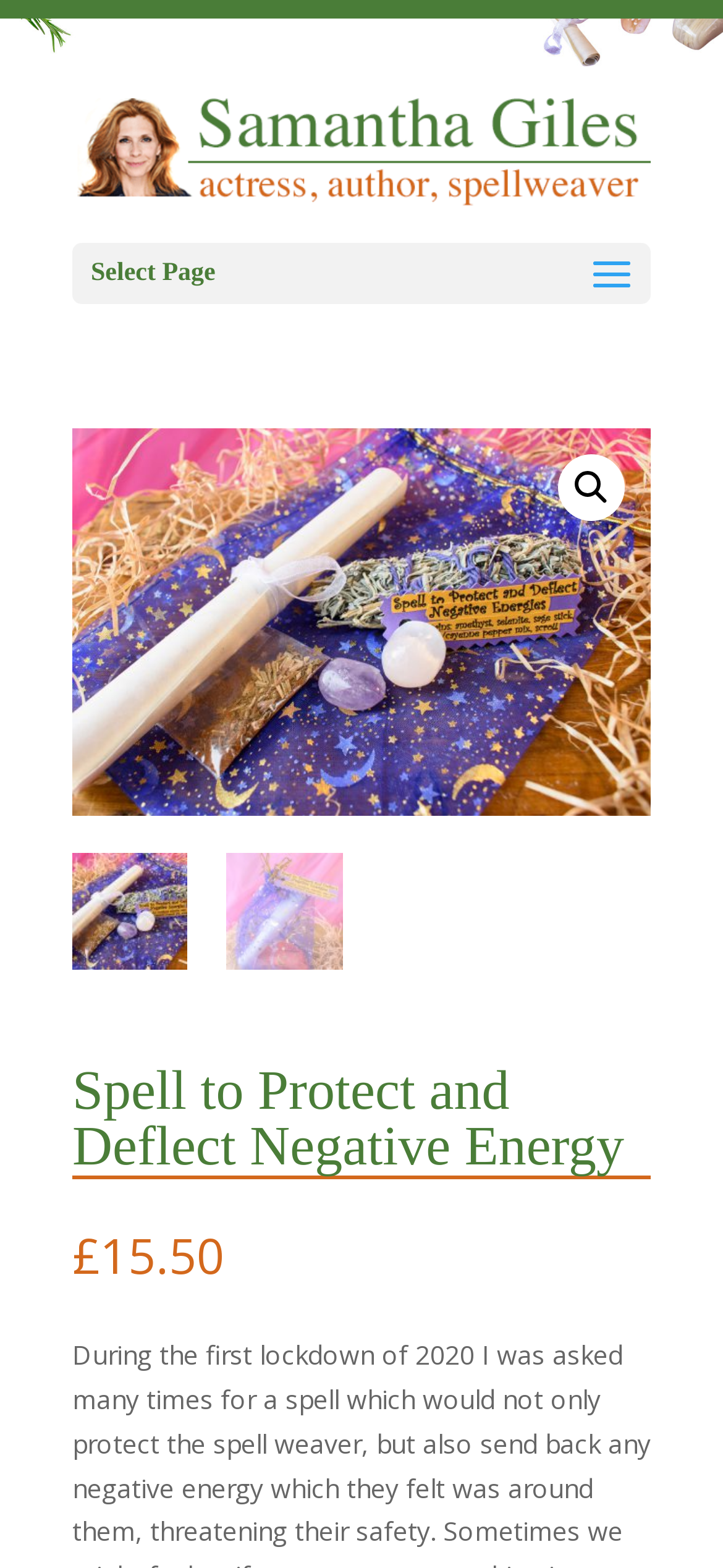Provide a short answer to the following question with just one word or phrase: What is the author's name?

Samantha Giles